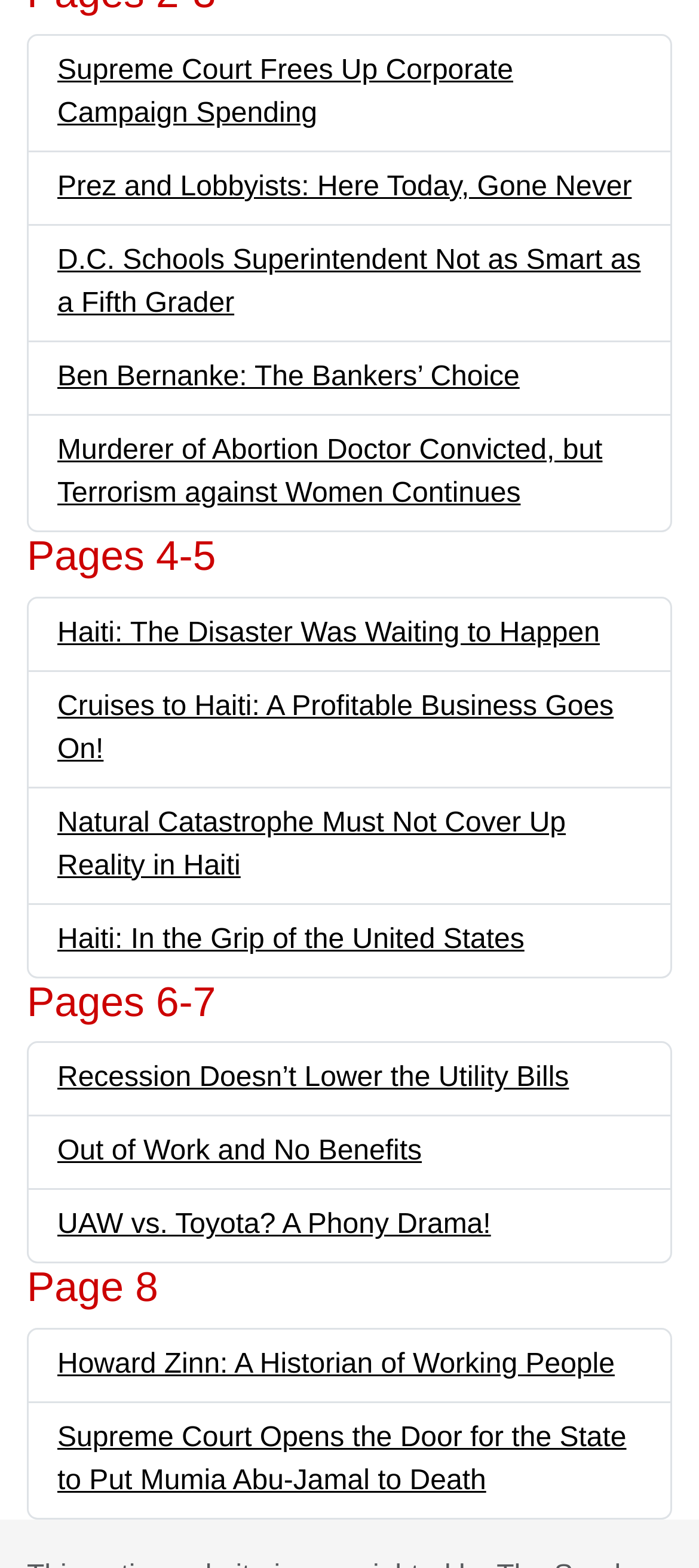Please locate the bounding box coordinates of the element that should be clicked to complete the given instruction: "click the first link".

None